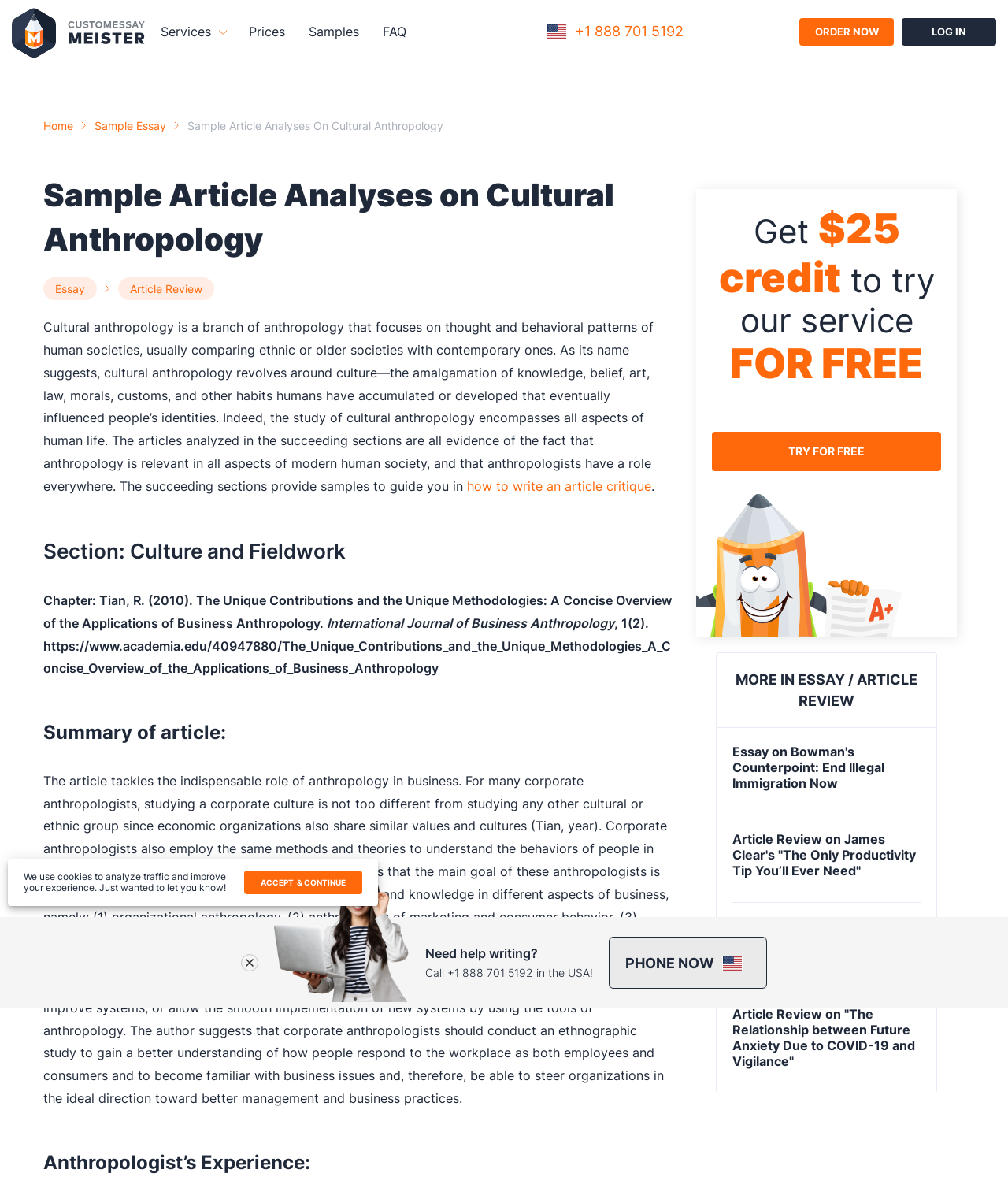How many article reviews are listed?
Using the image as a reference, answer the question in detail.

I counted the number of links under the 'MORE IN ESSAY / ARTICLE REVIEW' section and found four article reviews listed.